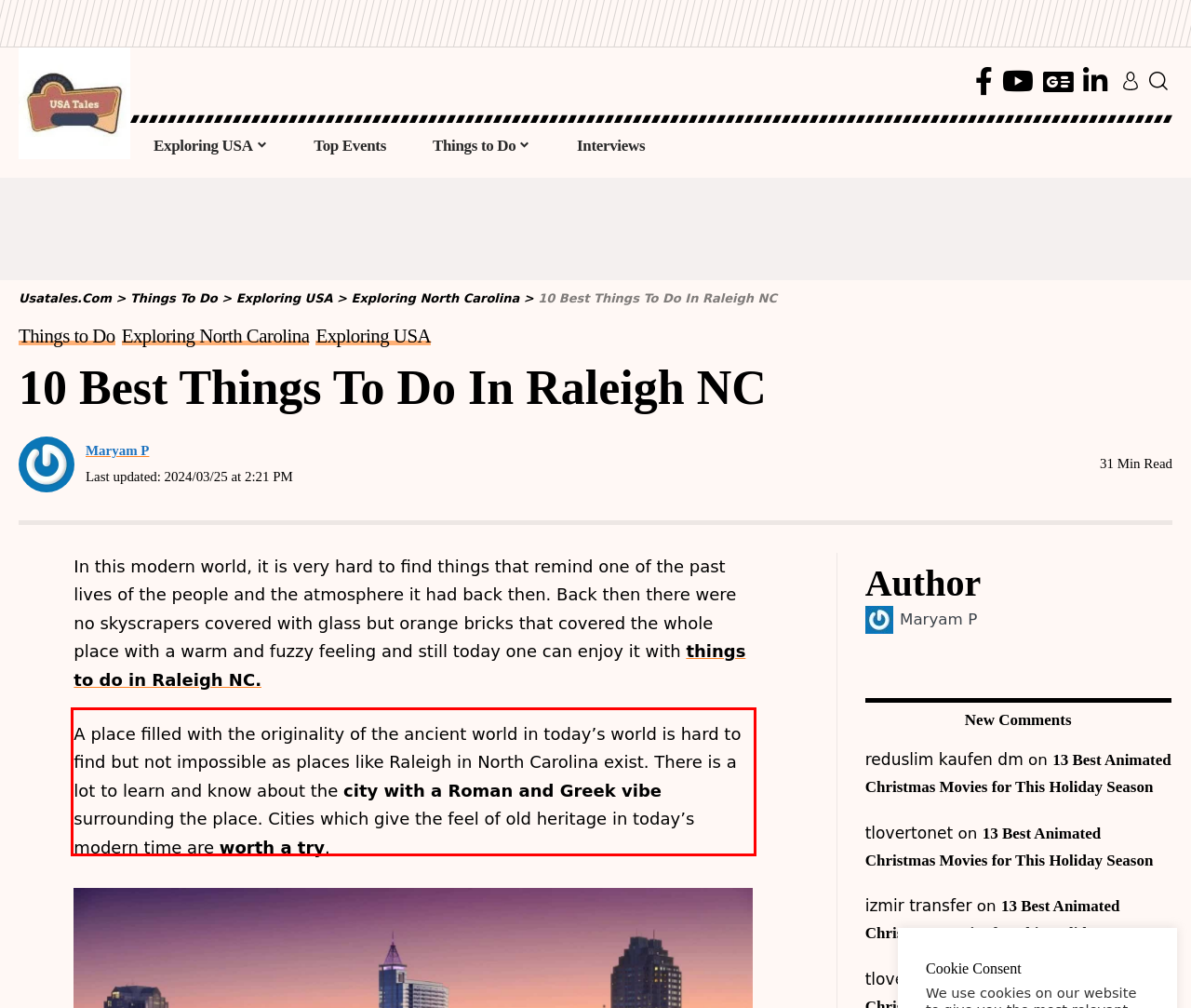Examine the webpage screenshot and use OCR to obtain the text inside the red bounding box.

A place filled with the originality of the ancient world in today’s world is hard to find but not impossible as places like Raleigh in North Carolina exist. There is a lot to learn and know about the city with a Roman and Greek vibe surrounding the place. Cities which give the feel of old heritage in today’s modern time are worth a try.